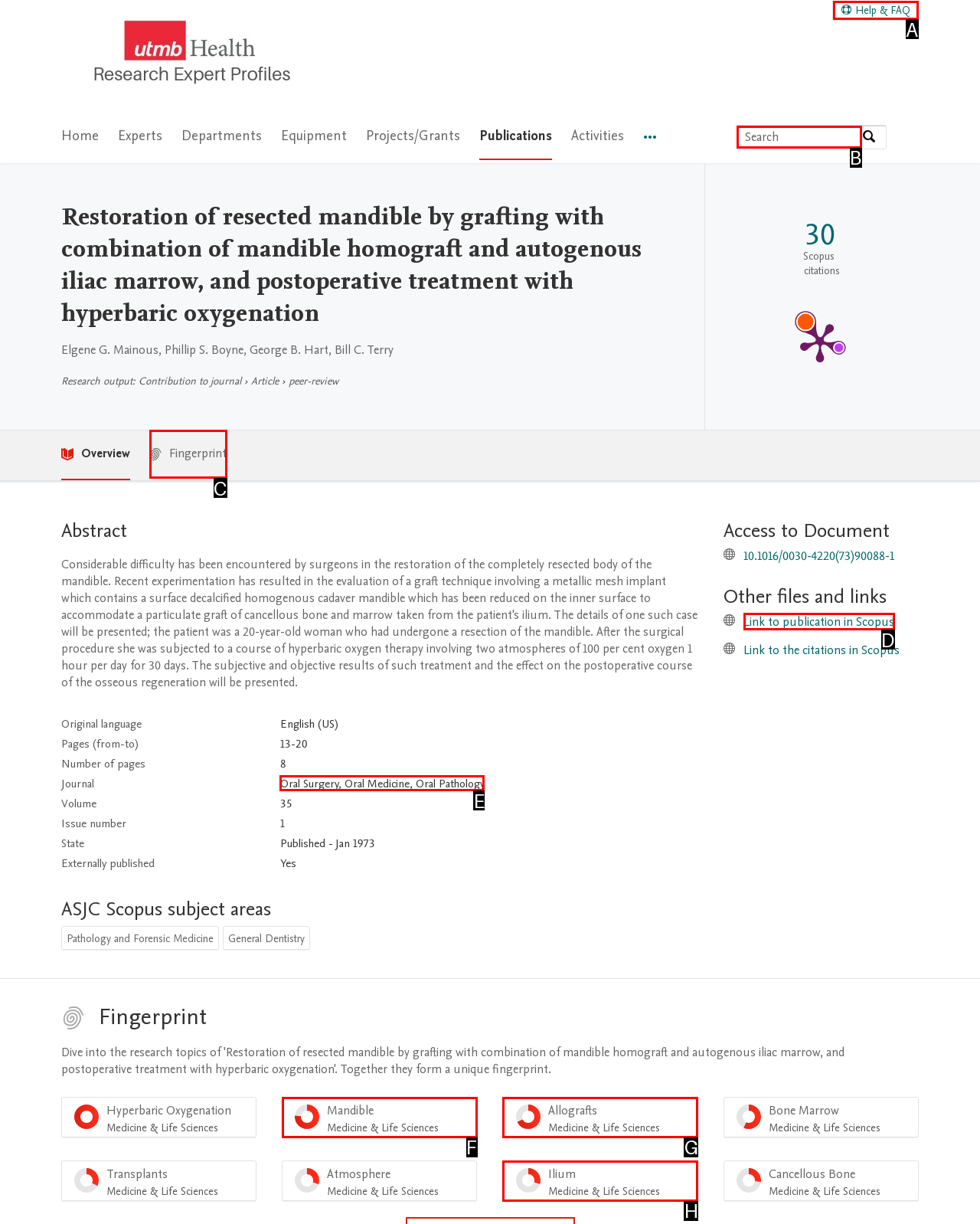From the given options, indicate the letter that corresponds to the action needed to complete this task: Search by expertise, name or affiliation. Respond with only the letter.

B